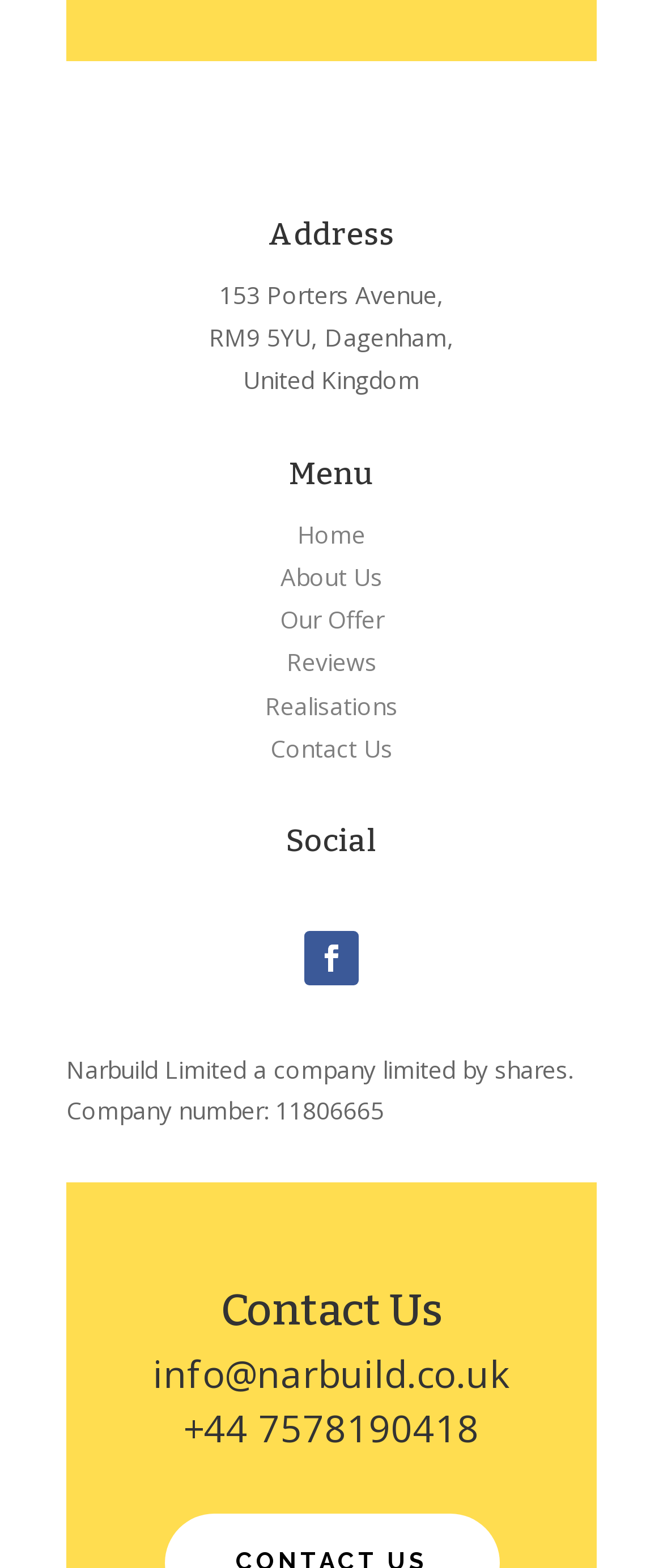Provide the bounding box coordinates of the HTML element described as: "negligence". The bounding box coordinates should be four float numbers between 0 and 1, i.e., [left, top, right, bottom].

None